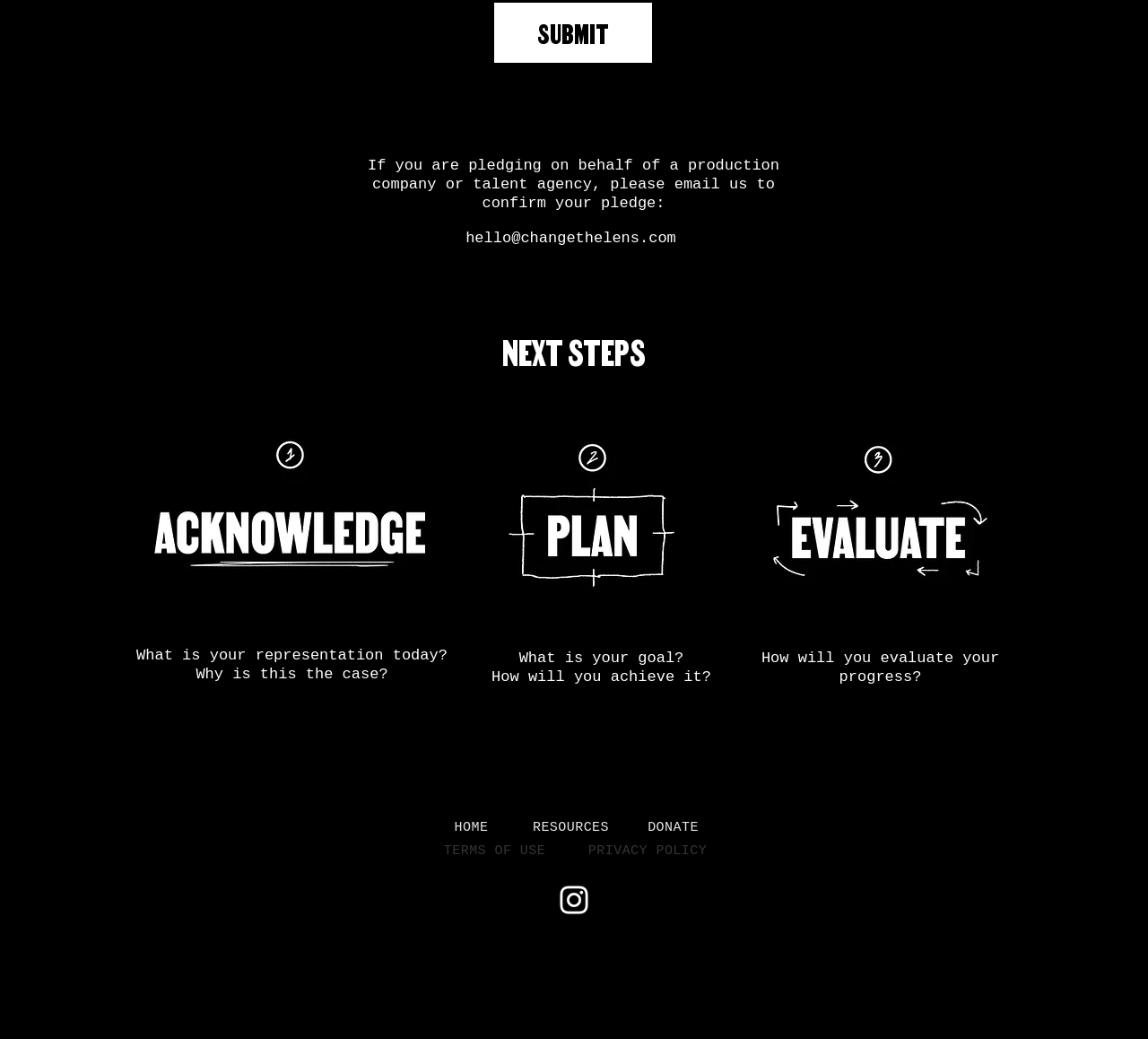Give the bounding box coordinates for the element described by: "RESOURCES".

[0.464, 0.788, 0.53, 0.802]